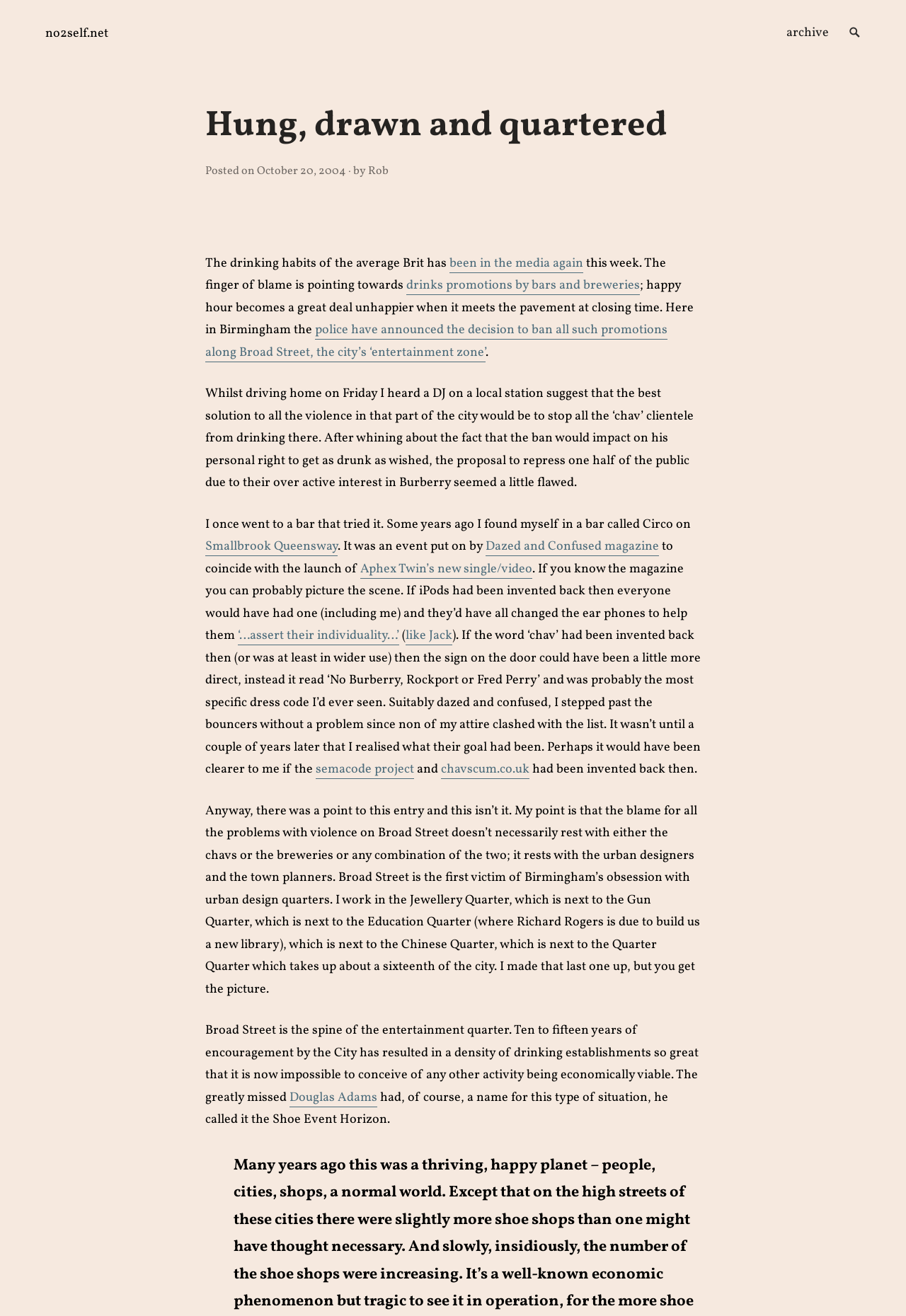Please locate the bounding box coordinates of the region I need to click to follow this instruction: "visit no2self.net".

[0.05, 0.019, 0.12, 0.032]